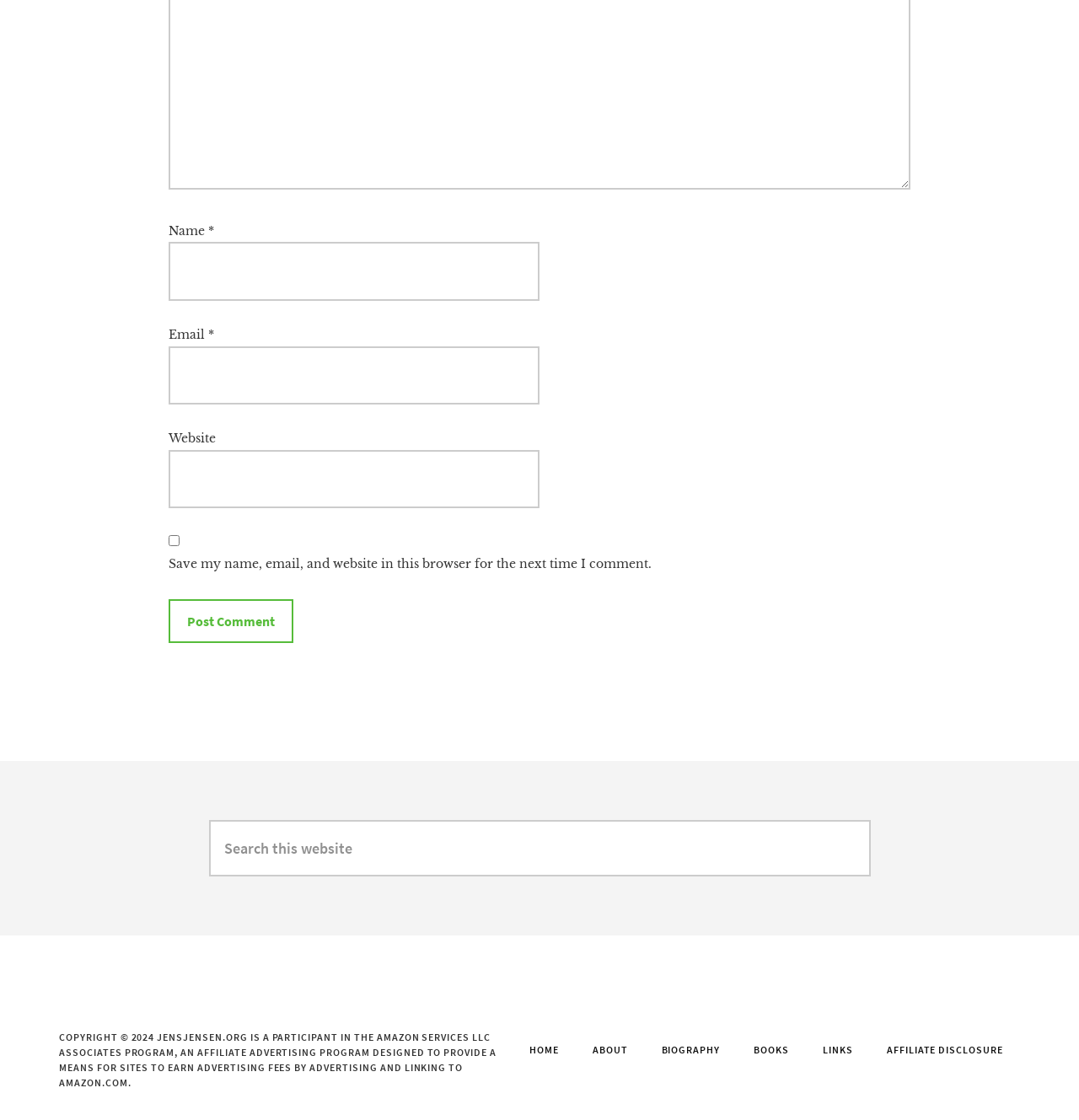What is the function of the button at the bottom of the page?
Answer the question in a detailed and comprehensive manner.

The button at the bottom of the page with the label 'Search' is used to search the website, as indicated by the searchbox and the StaticText element with the text 'Search this website'.